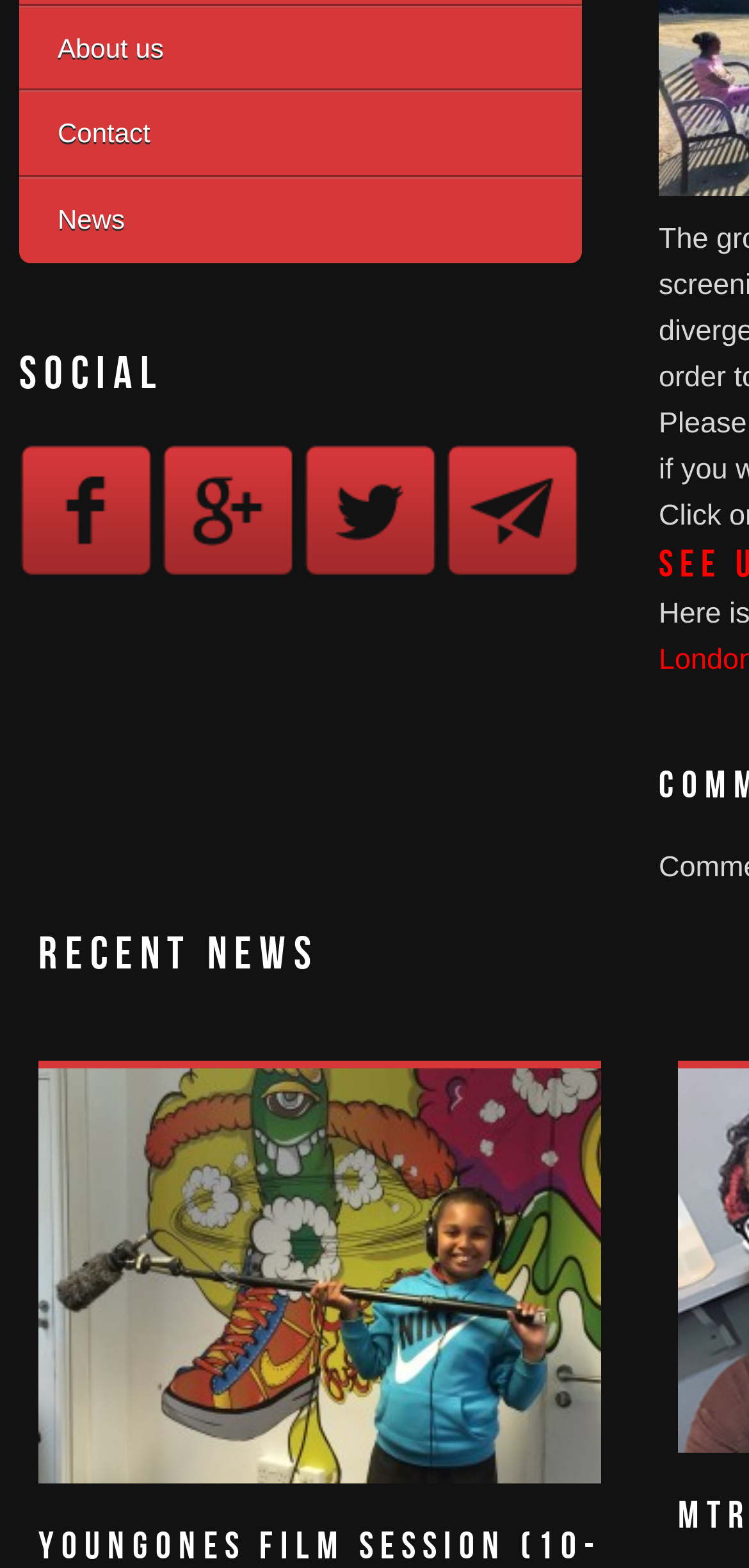Using the description: "News", identify the bounding box of the corresponding UI element in the screenshot.

[0.077, 0.126, 0.777, 0.153]